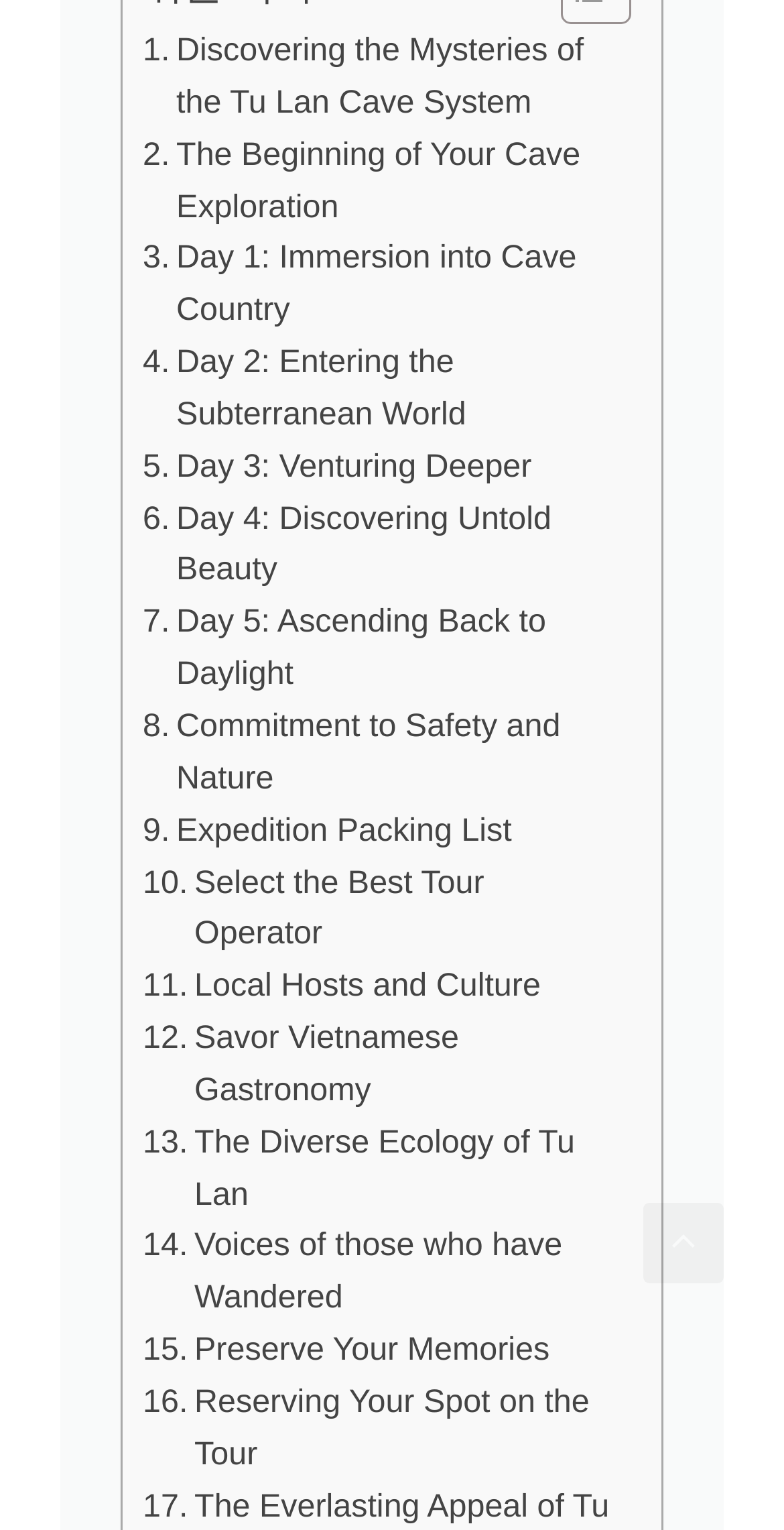Provide the bounding box coordinates, formatted as (top-left x, top-left y, bottom-right x, bottom-right y), with all values being floating point numbers between 0 and 1. Identify the bounding box of the UI element that matches the description: Day 3: Venturing Deeper

[0.182, 0.289, 0.678, 0.323]